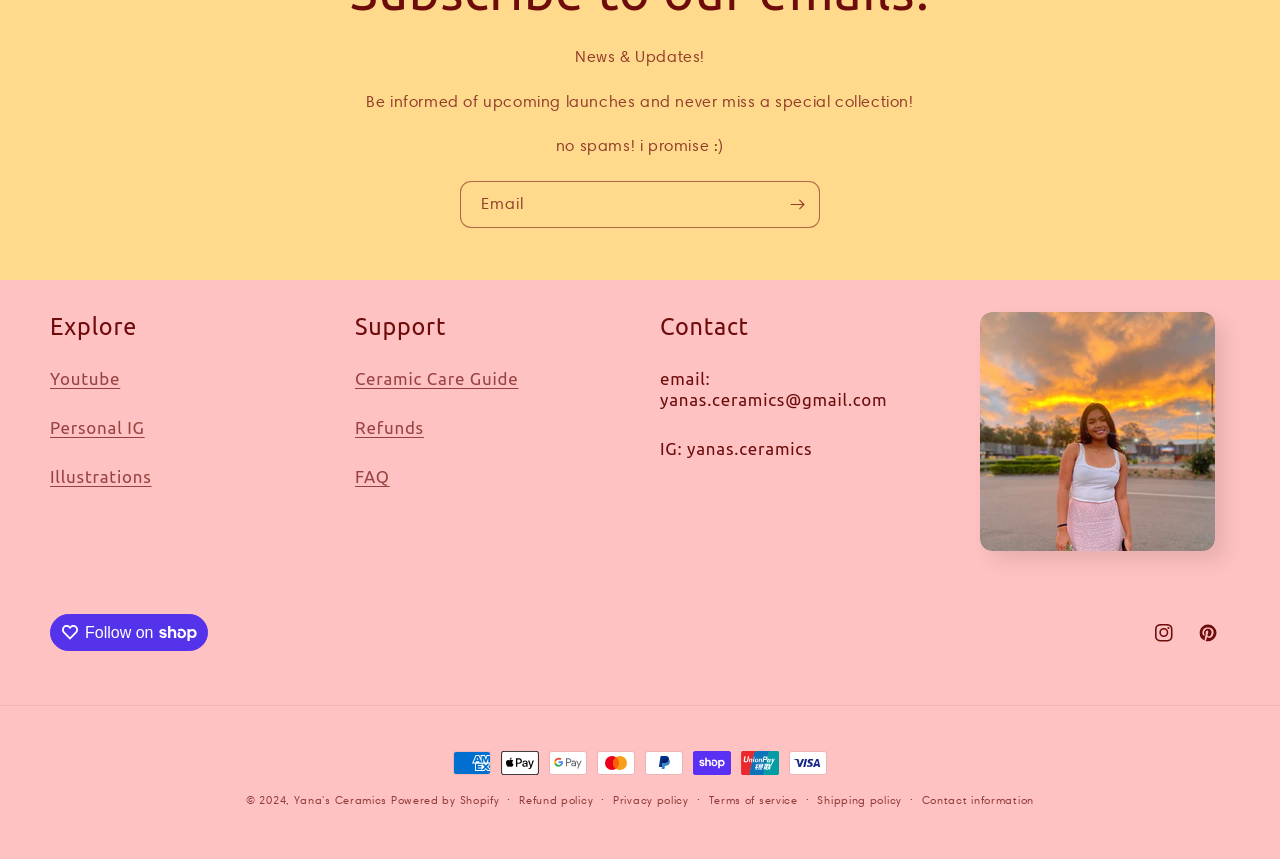Can you show the bounding box coordinates of the region to click on to complete the task described in the instruction: "Subscribe to the newsletter"?

[0.605, 0.211, 0.64, 0.266]